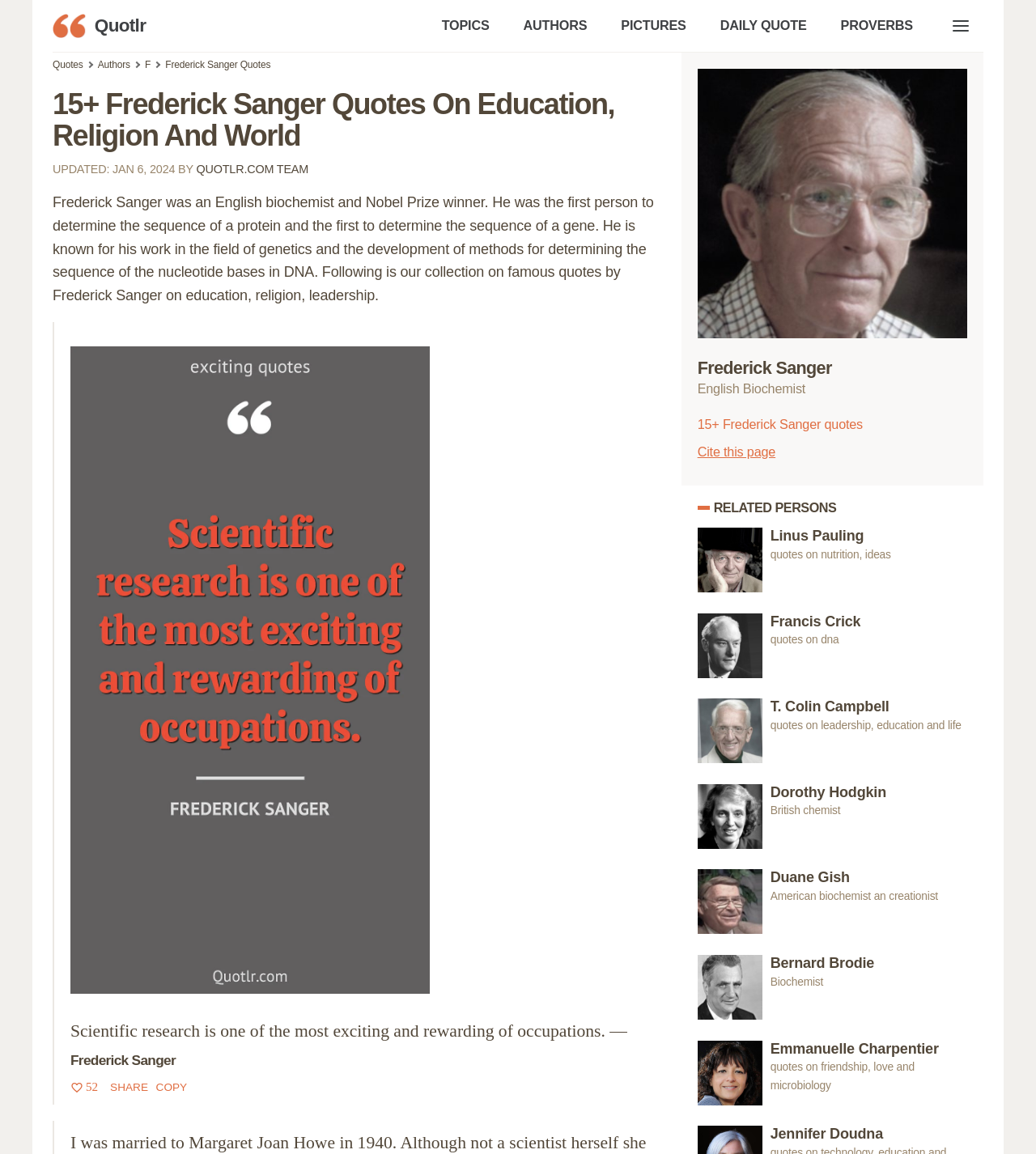Using the information in the image, give a detailed answer to the following question: How many related persons are listed on this webpage?

I counted the number of related persons by looking at the links and images listed under the heading 'RELATED PERSONS', and I found 7 persons listed.